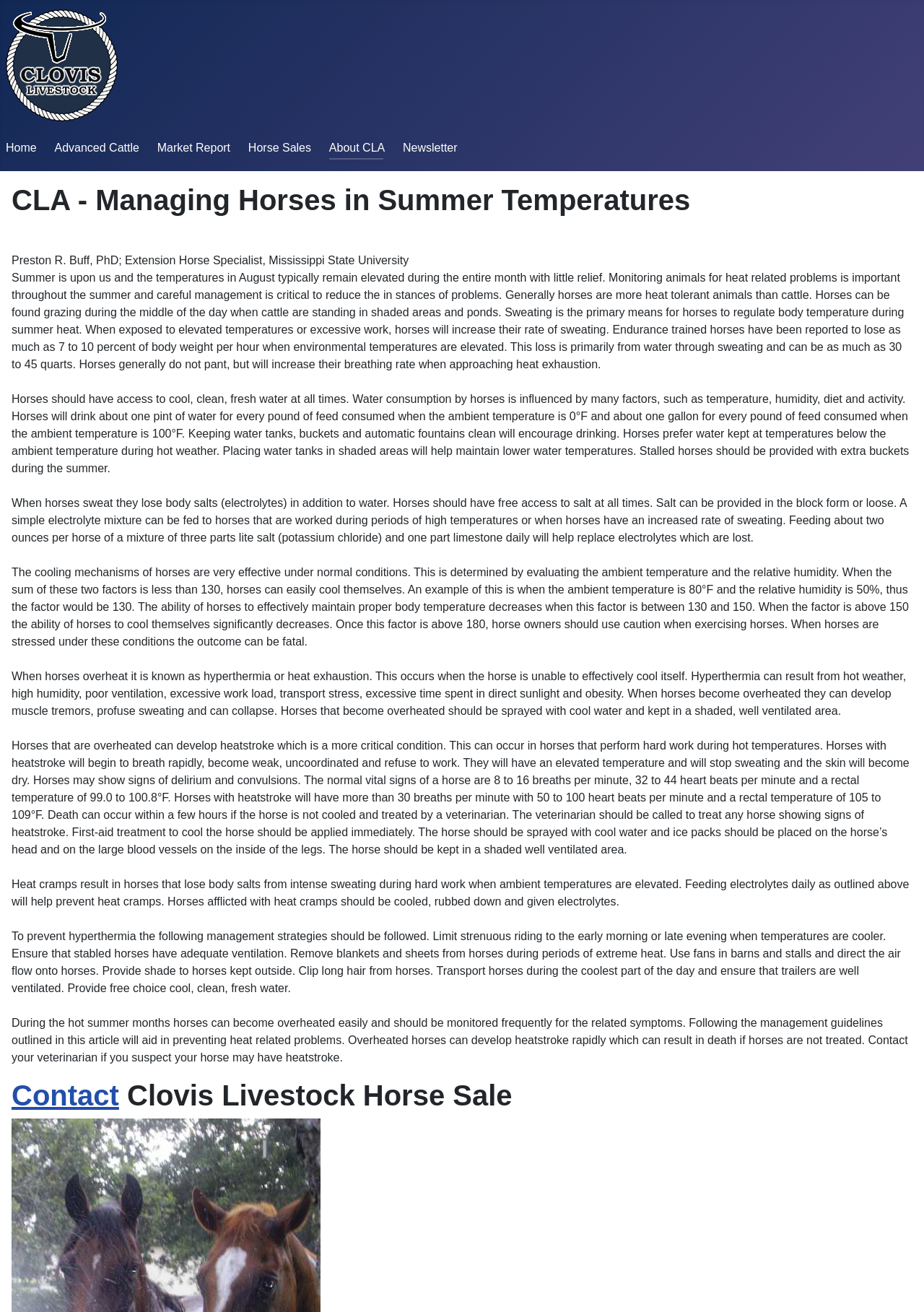Locate the bounding box coordinates of the item that should be clicked to fulfill the instruction: "Click on the 'Horse Sales' link".

[0.269, 0.108, 0.337, 0.117]